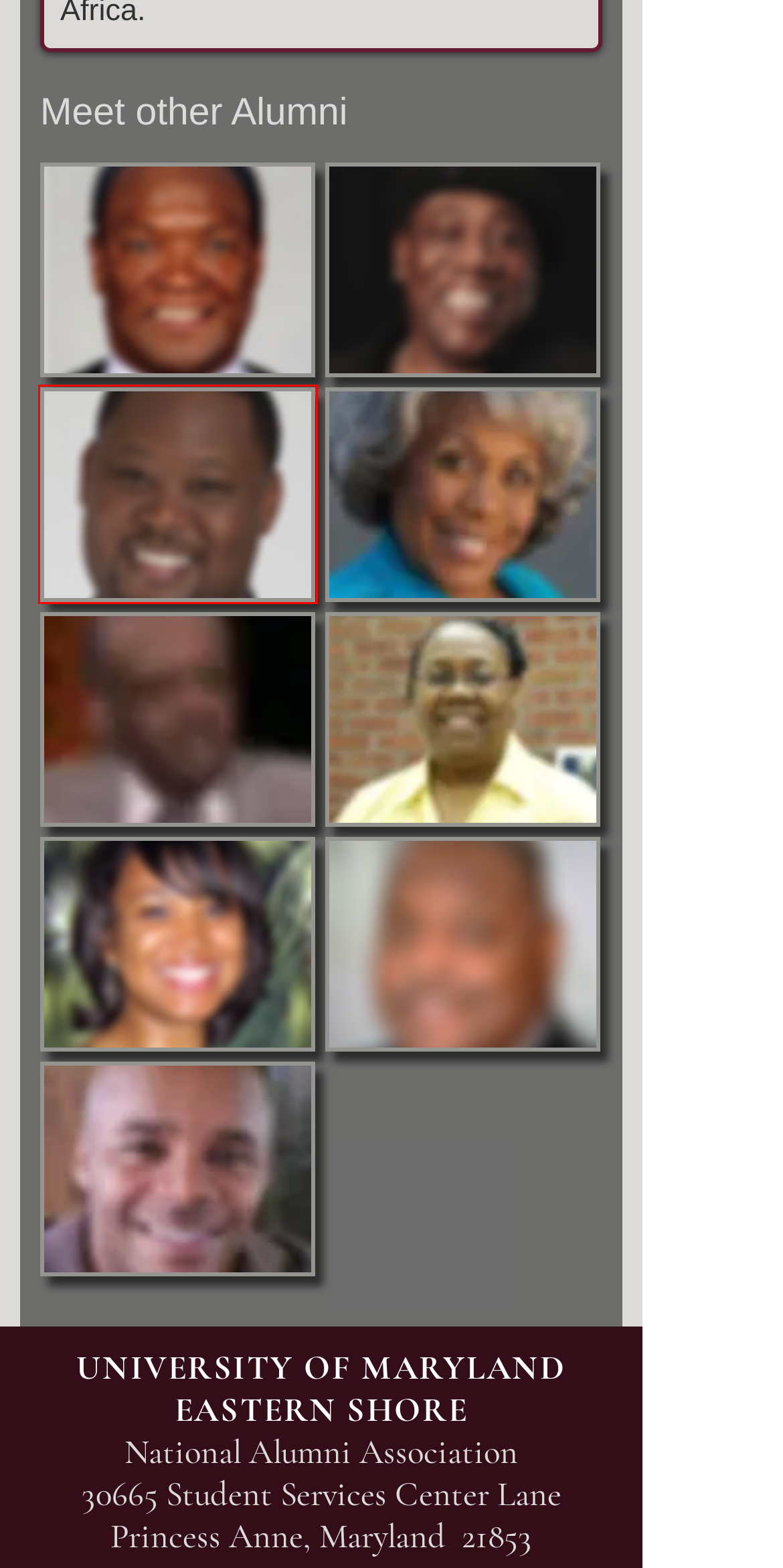You see a screenshot of a webpage with a red bounding box surrounding an element. Pick the webpage description that most accurately represents the new webpage after interacting with the element in the red bounding box. The options are:
A. Alumni Spotlight - Art Shell | UMES NAA
B. Alumni Spotlight - Sunnil E. Yeargin | UMES NAA
C. Alumni Spotlight - Derrick Leon Davis | UMES NAA
D. Alumni Spotlight - Bill Thompson | UMES NAA
E. Alumni Spotlight - Dr. Marjorie Miles | UMES NAA
F. Alumni Spotlight - Howie Evans | UMES NAA
G. Alumni Spotlight - Dr. Kalia M. Reynolds | UMES NAA
H. Alumni Spotlight - Starletta Dupois | UMES NAA

C